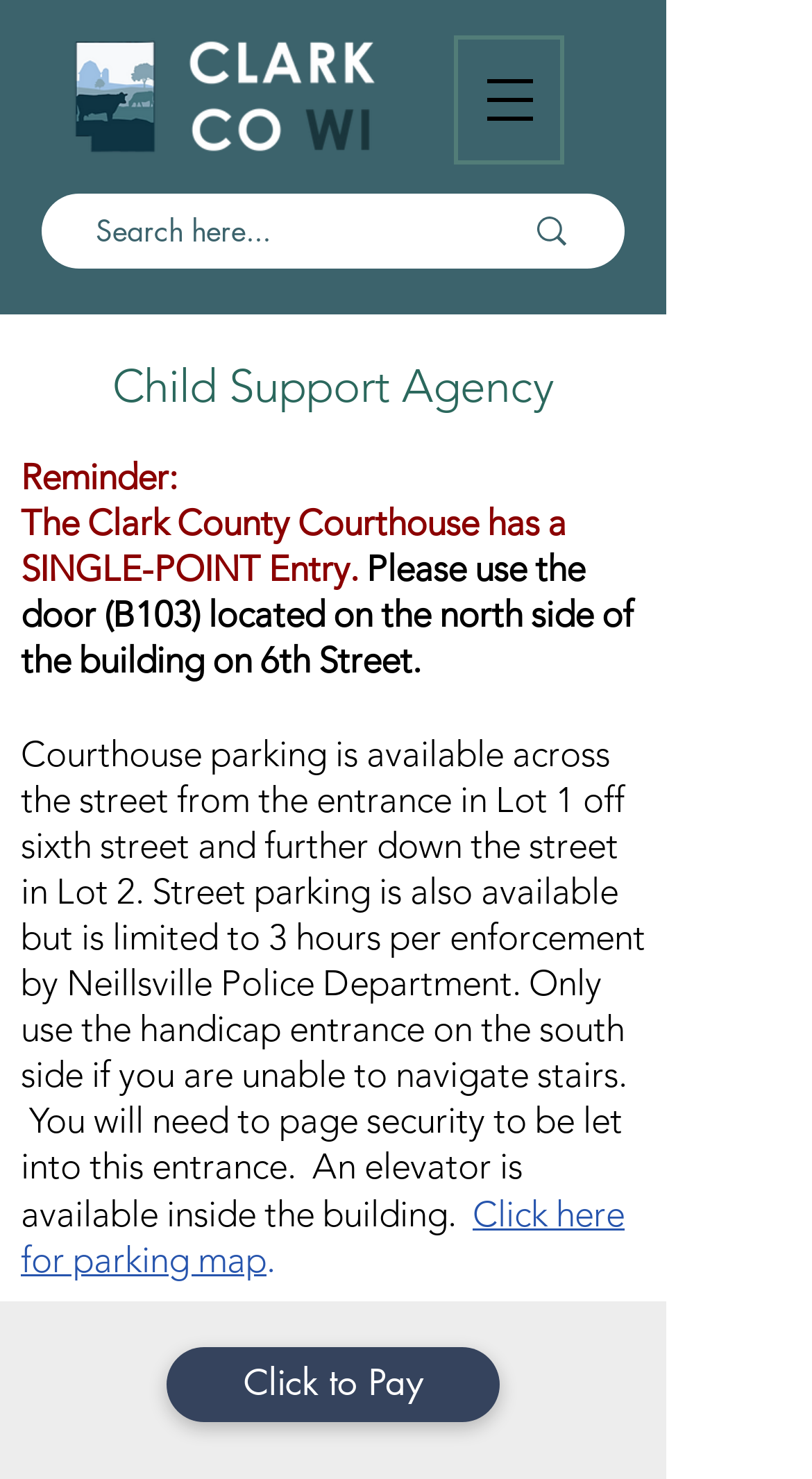Please respond to the question using a single word or phrase:
What is the purpose of the button on the top right?

Open navigation menu